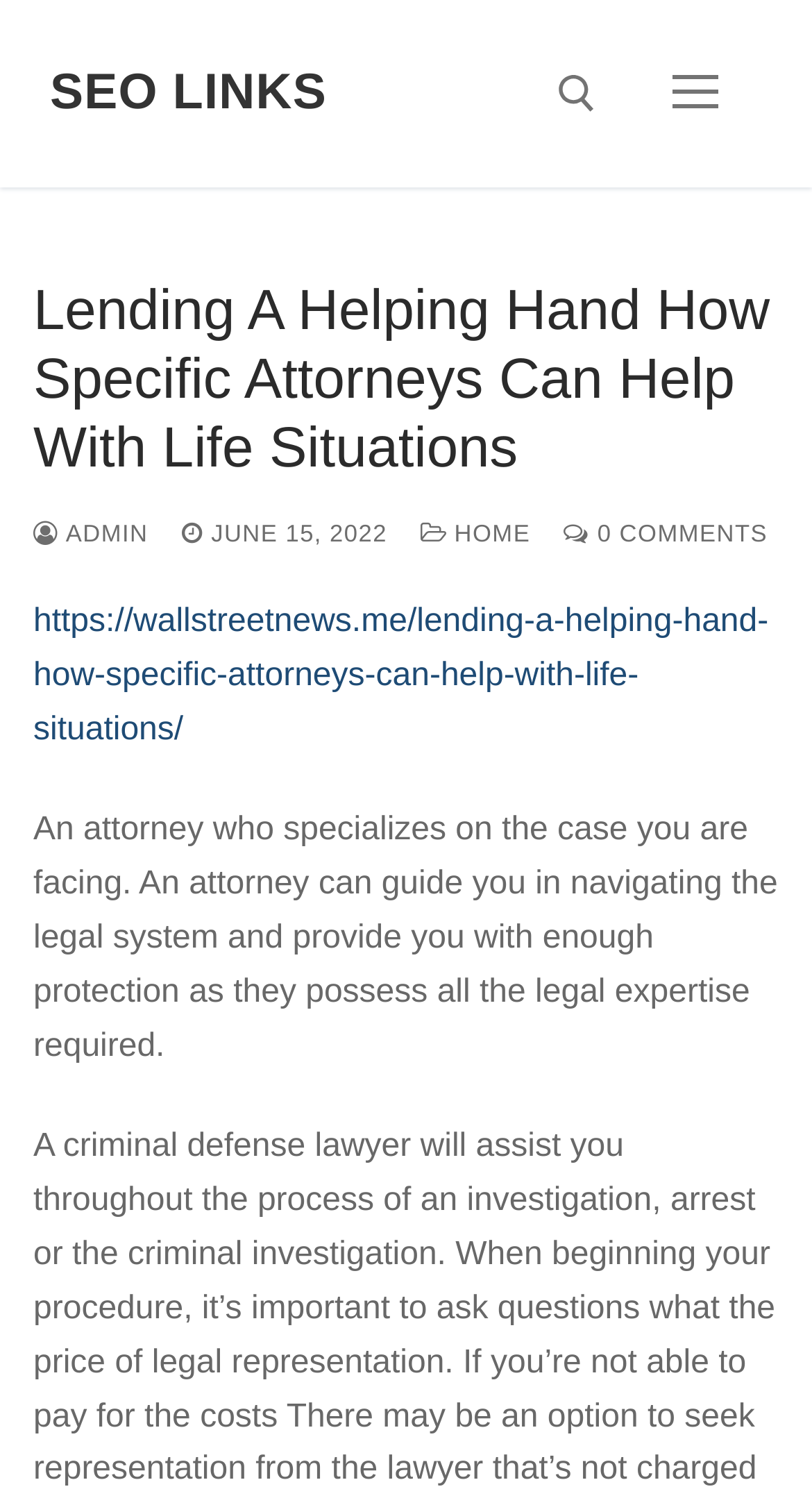Please identify the bounding box coordinates of the element that needs to be clicked to perform the following instruction: "open search tool".

[0.688, 0.05, 0.734, 0.075]